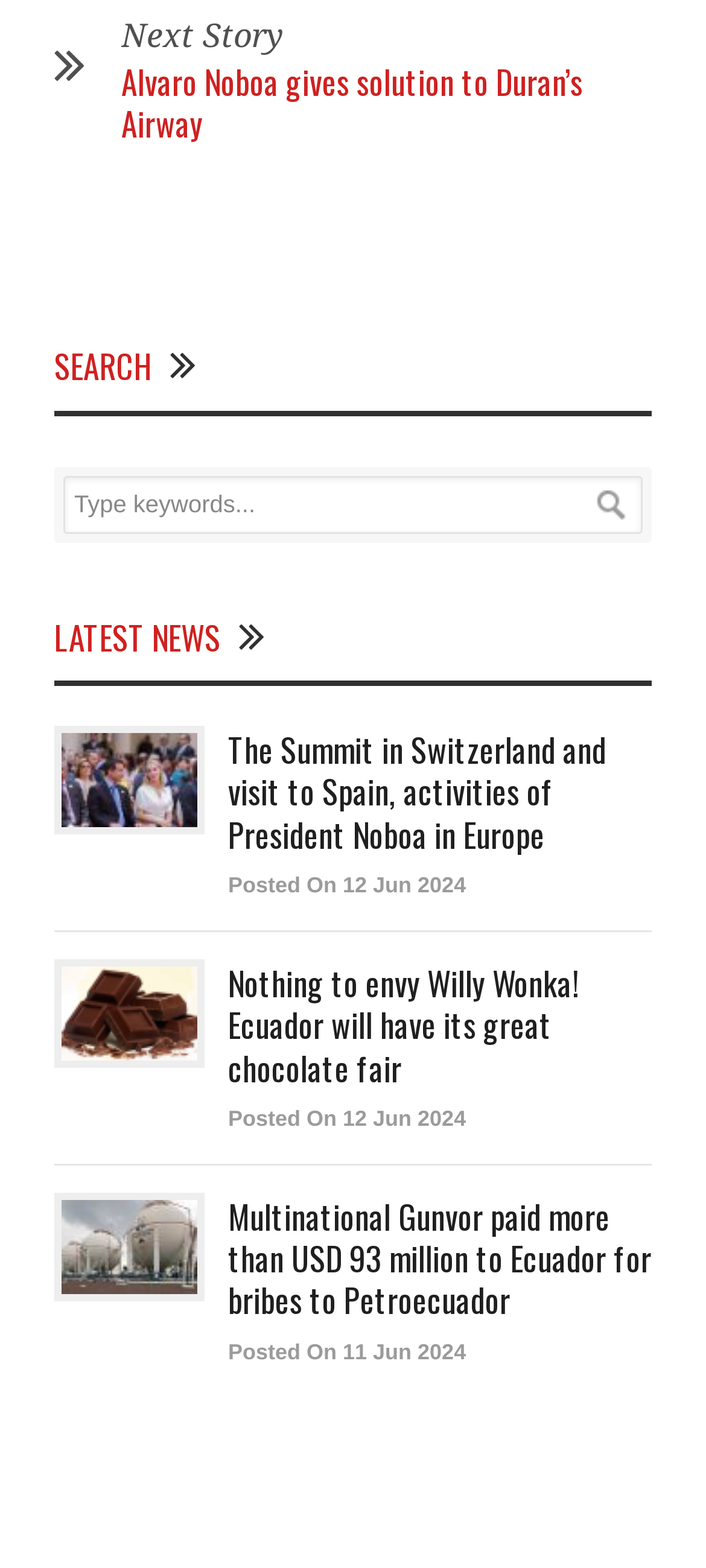Determine the bounding box coordinates of the area to click in order to meet this instruction: "Check the date of the article about Ecuador's chocolate fair".

[0.323, 0.705, 0.66, 0.721]